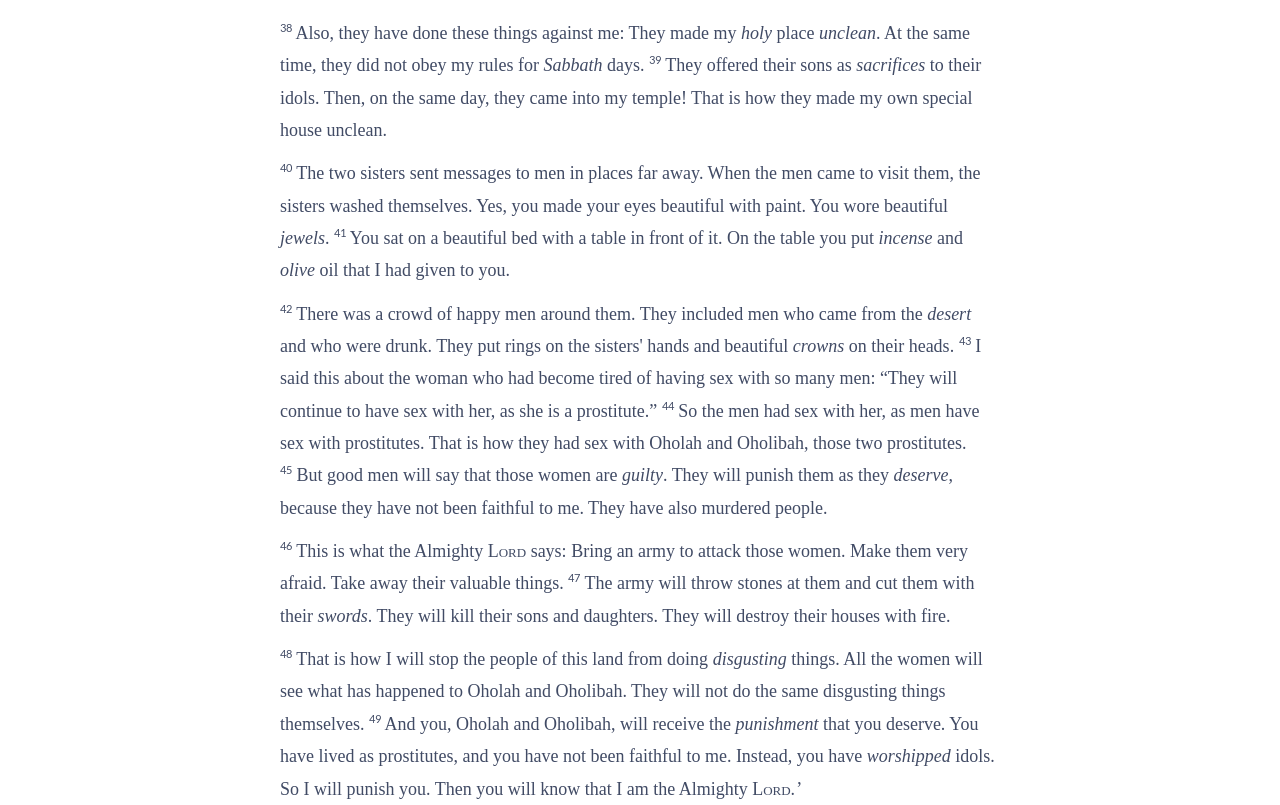Identify the bounding box of the HTML element described as: "guilty".

[0.486, 0.578, 0.518, 0.603]